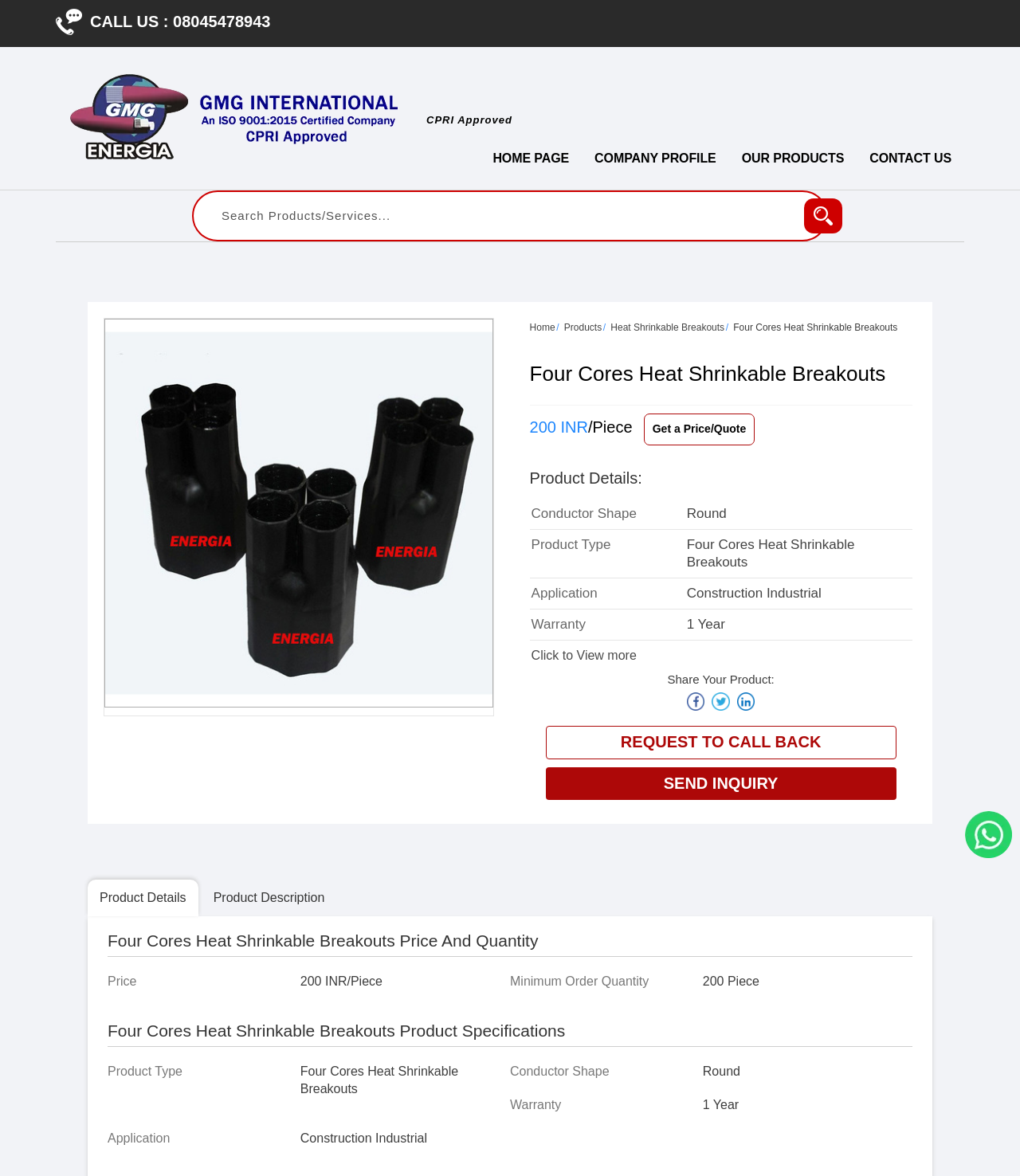What is the price of Four Cores Heat Shrinkable Breakouts?
Deliver a detailed and extensive answer to the question.

The price of Four Cores Heat Shrinkable Breakouts is mentioned on the webpage as '200 INR/Piece', which can be found in the 'Four Cores Heat Shrinkable Breakouts Price And Quantity' section.